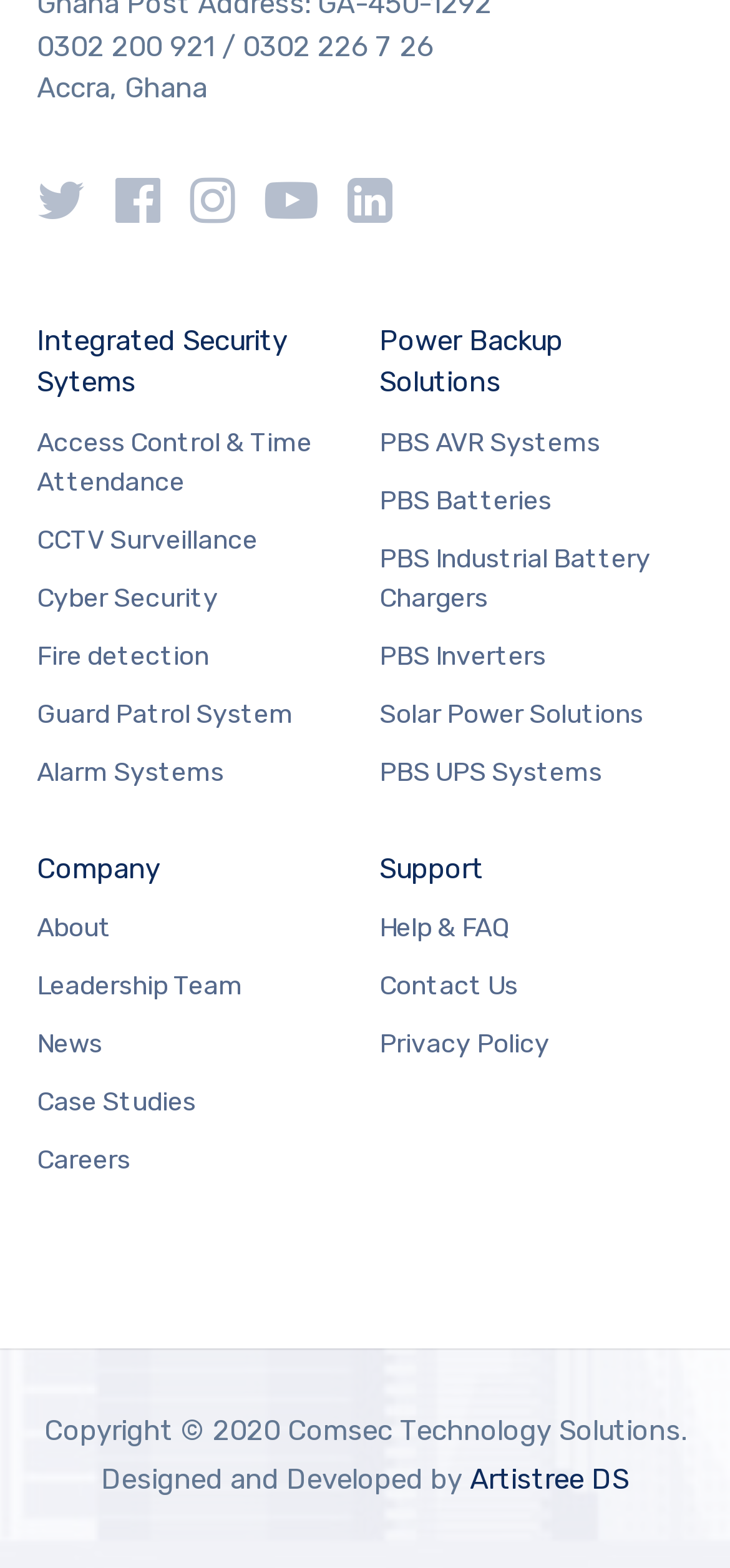Please locate the bounding box coordinates of the element that should be clicked to achieve the given instruction: "Click on Integrated Security Systems".

[0.05, 0.204, 0.442, 0.257]